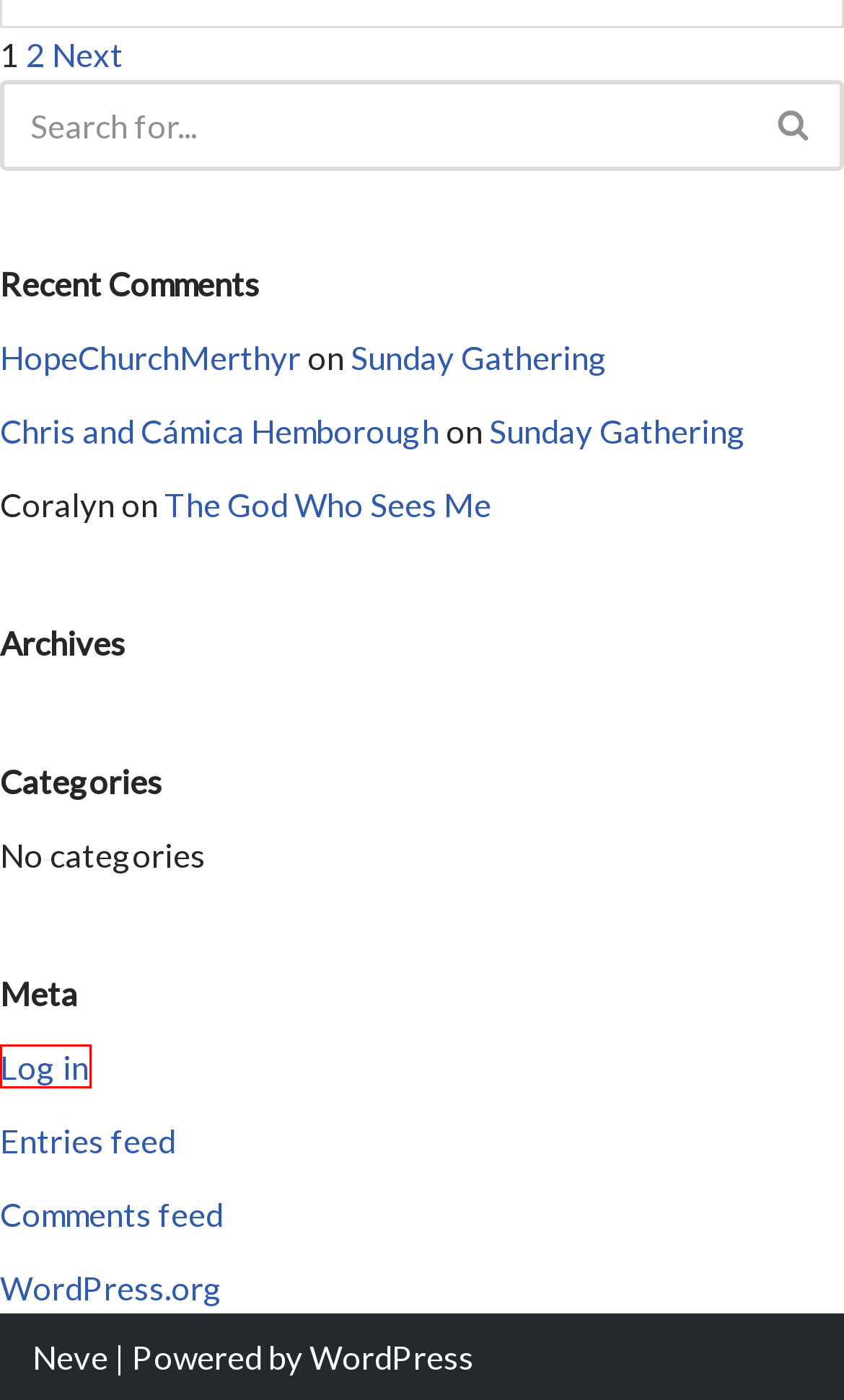Using the screenshot of a webpage with a red bounding box, pick the webpage description that most accurately represents the new webpage after the element inside the red box is clicked. Here are the candidates:
A. Sunday Gathering - Hope Church Merthyr
B. Blog Tool, Publishing Platform, and CMS – WordPress.org
C. Project Mozambique PLUS
D. The Universal Problem - Hope Church Merthyr
E. Hope Church Merthyr
F. Righteousness Archives - Page 2 of 2 - Hope Church Merthyr
G. Comments for Hope Church Merthyr
H. Log In ‹ Hope Church Merthyr — WordPress

H